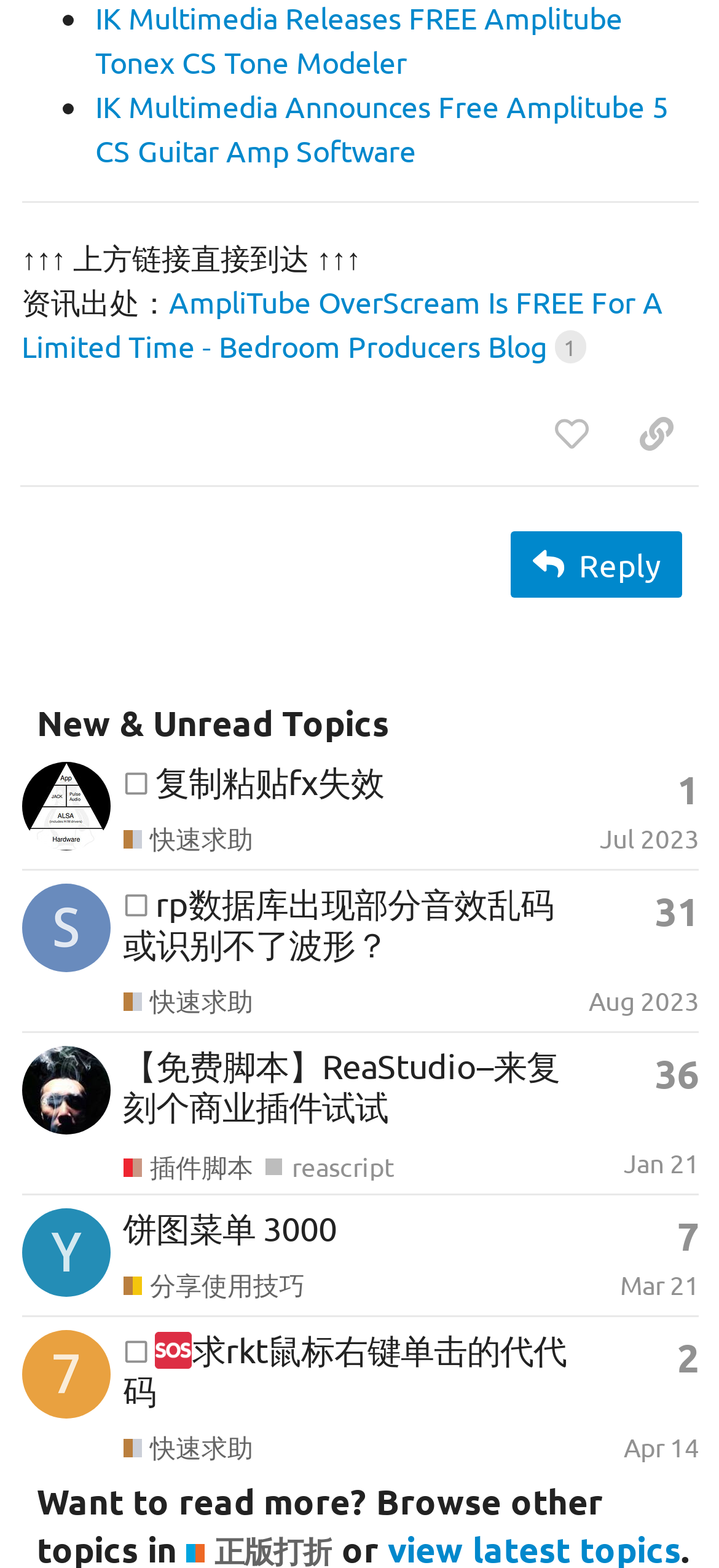Determine the bounding box coordinates of the clickable region to carry out the instruction: "Create a new topic".

[0.171, 0.525, 0.352, 0.545]